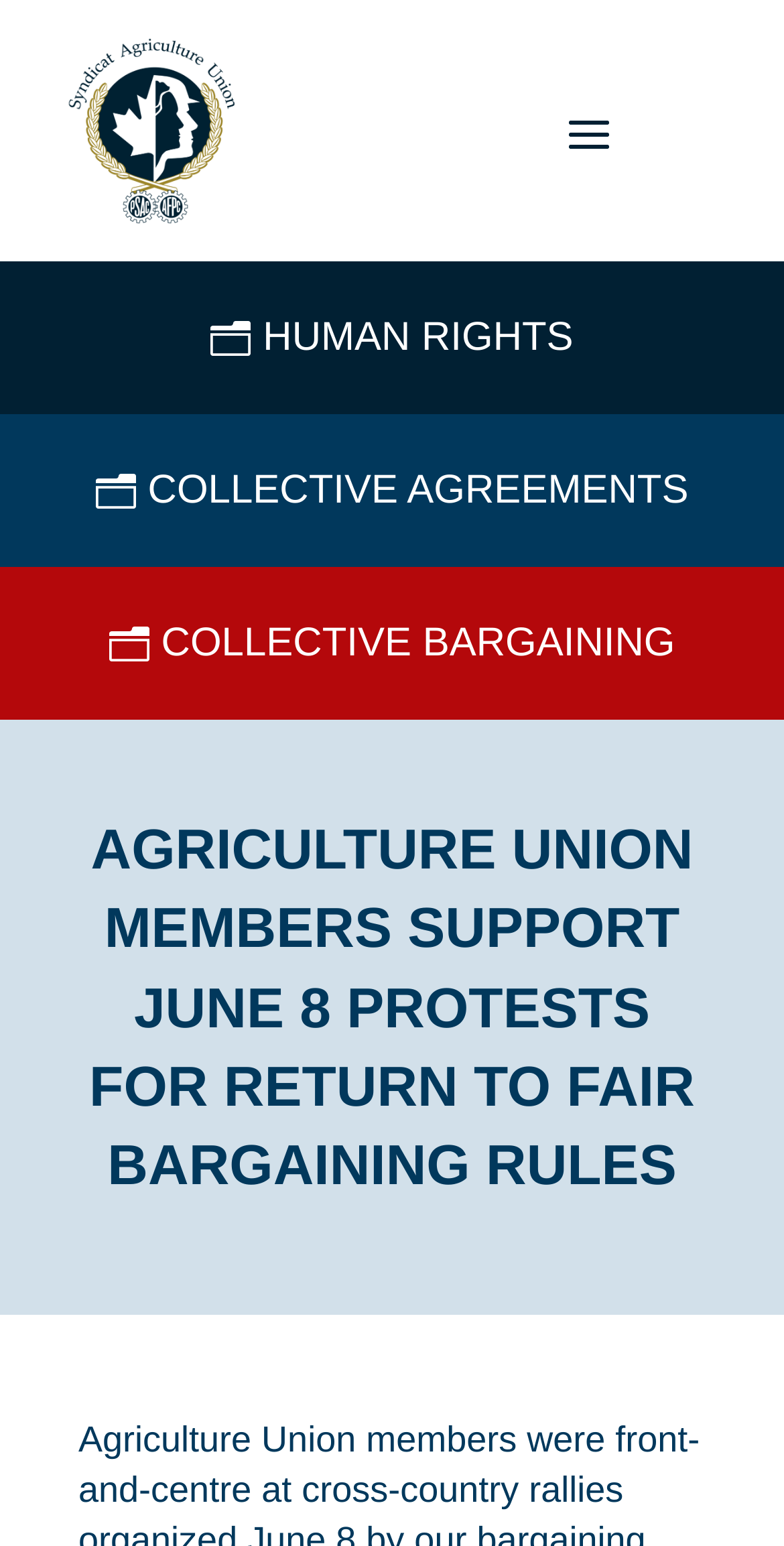Provide a brief response to the question below using a single word or phrase: 
What is the text on the top-left link?

Skip to content